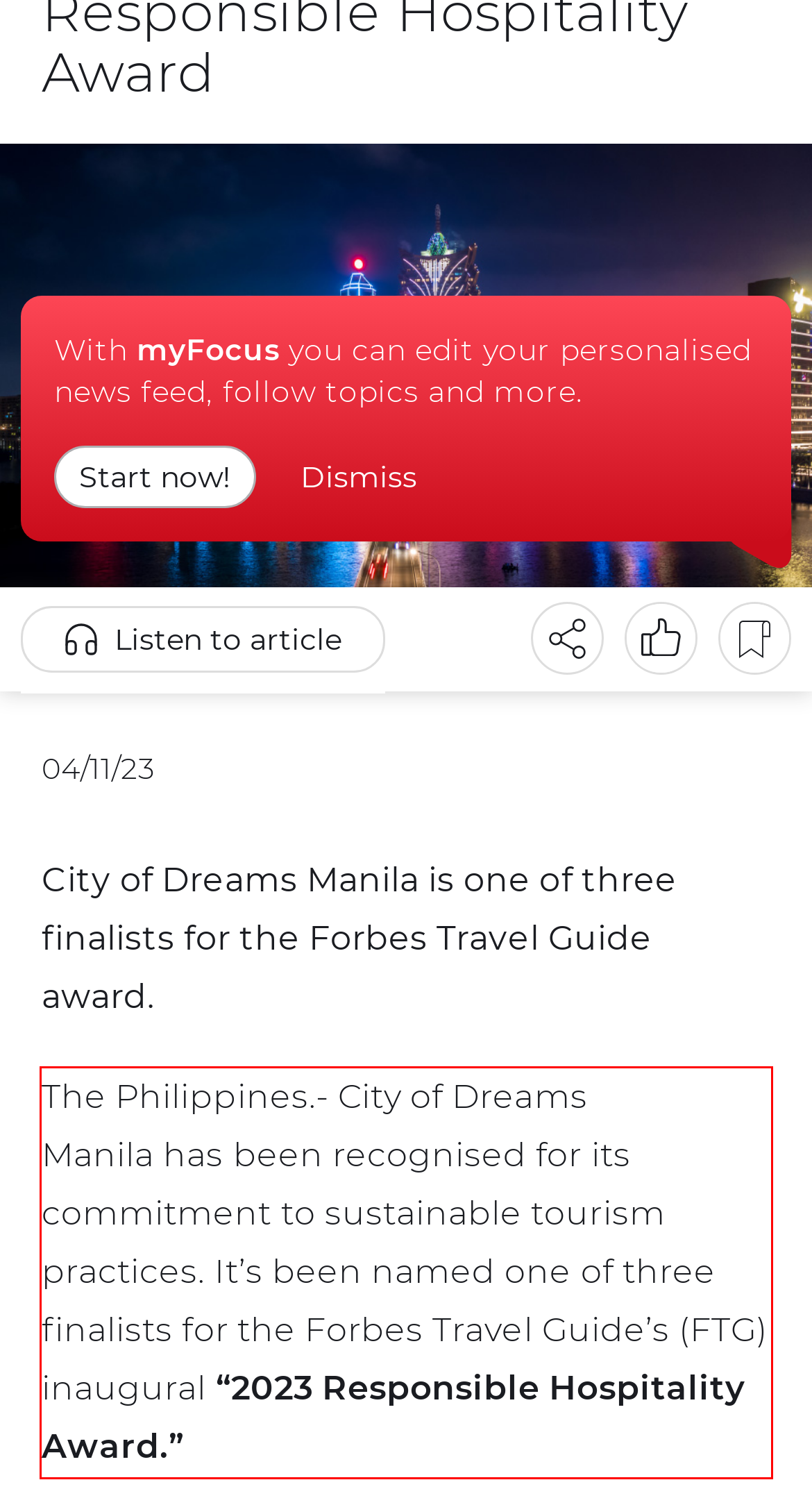In the given screenshot, locate the red bounding box and extract the text content from within it.

The Philippines.- City of Dreams Manila has been recognised for its commitment to sustainable tourism practices. It’s been named one of three finalists for the Forbes Travel Guide’s (FTG) inaugural “2023 Responsible Hospitality Award.”